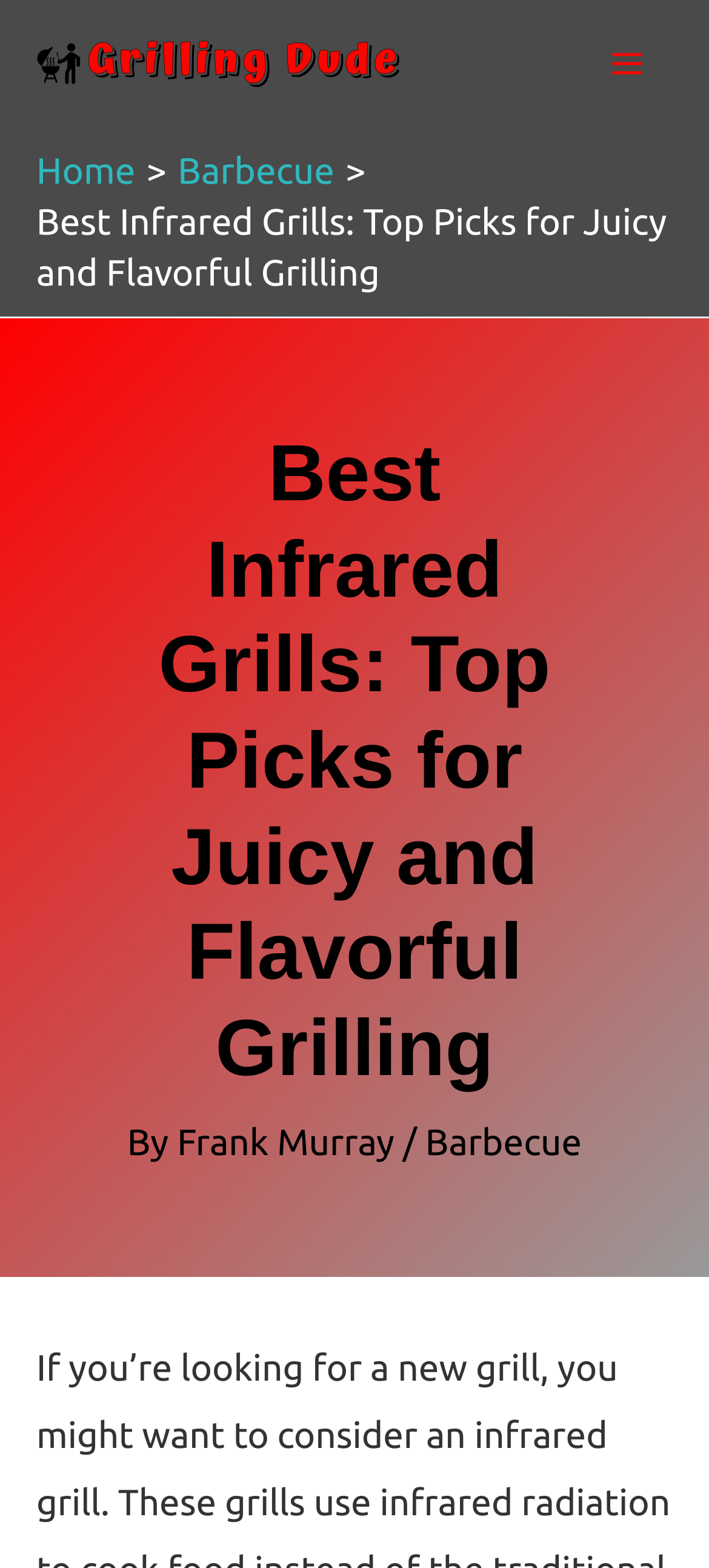Use one word or a short phrase to answer the question provided: 
What is the purpose of the button at the top-right corner?

Main Menu